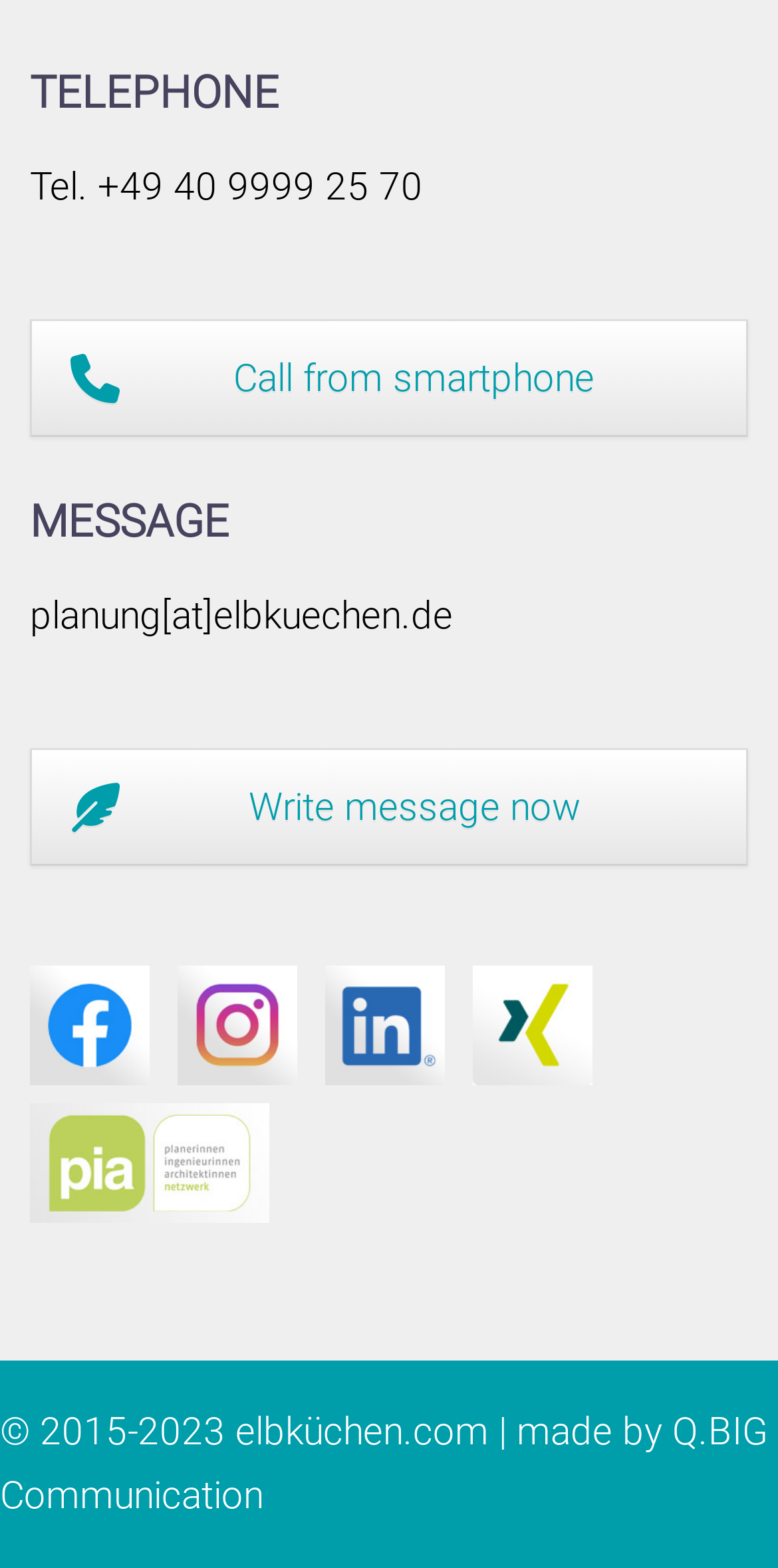Look at the image and answer the question in detail:
What is the copyright year range?

I found the copyright year range by looking at the StaticText element at the bottom of the page, which contains the copyright information.